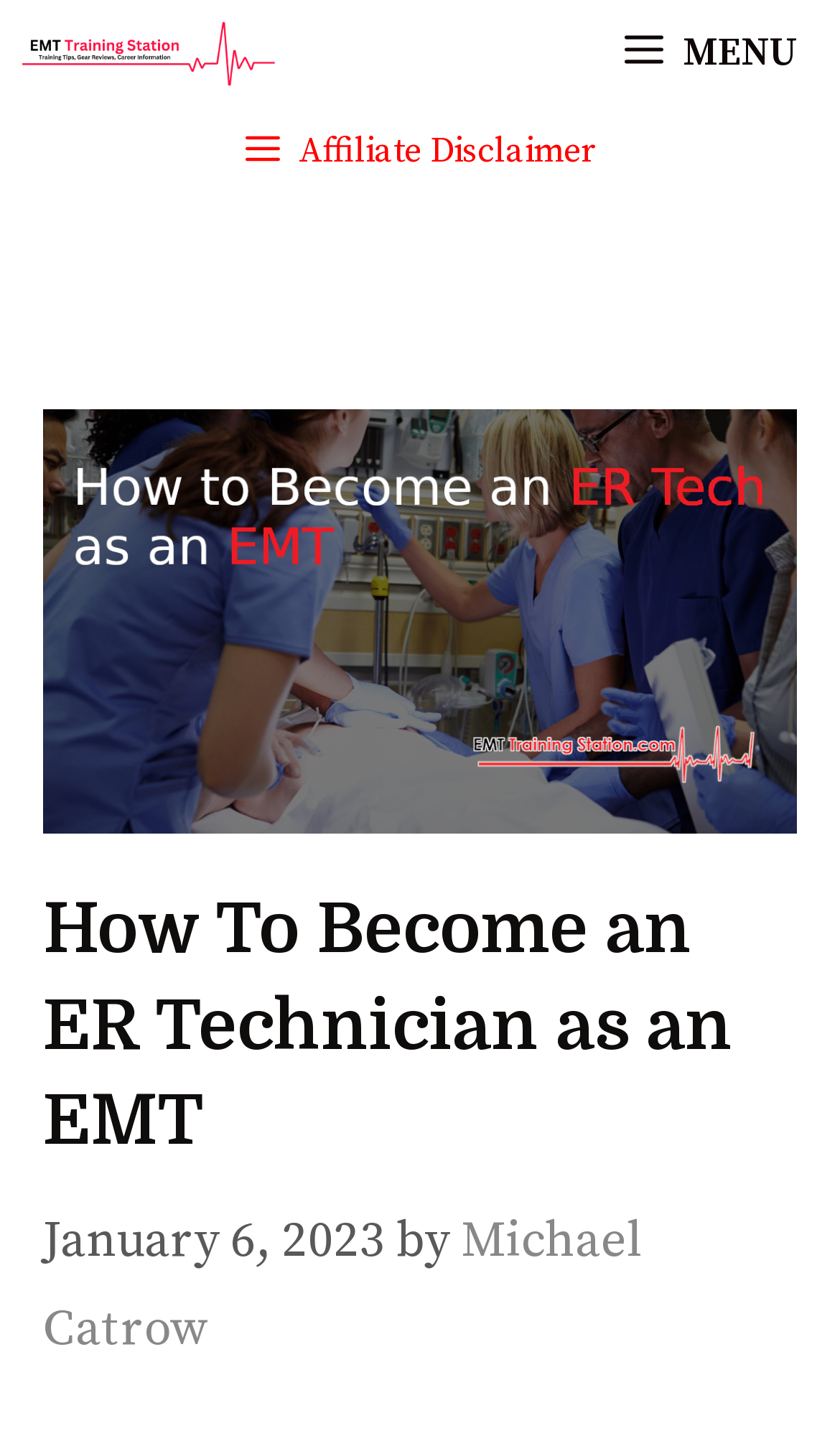Determine the bounding box of the UI component based on this description: "title="EMT Training Station"". The bounding box coordinates should be four float values between 0 and 1, i.e., [left, top, right, bottom].

[0.026, 0.0, 0.327, 0.075]